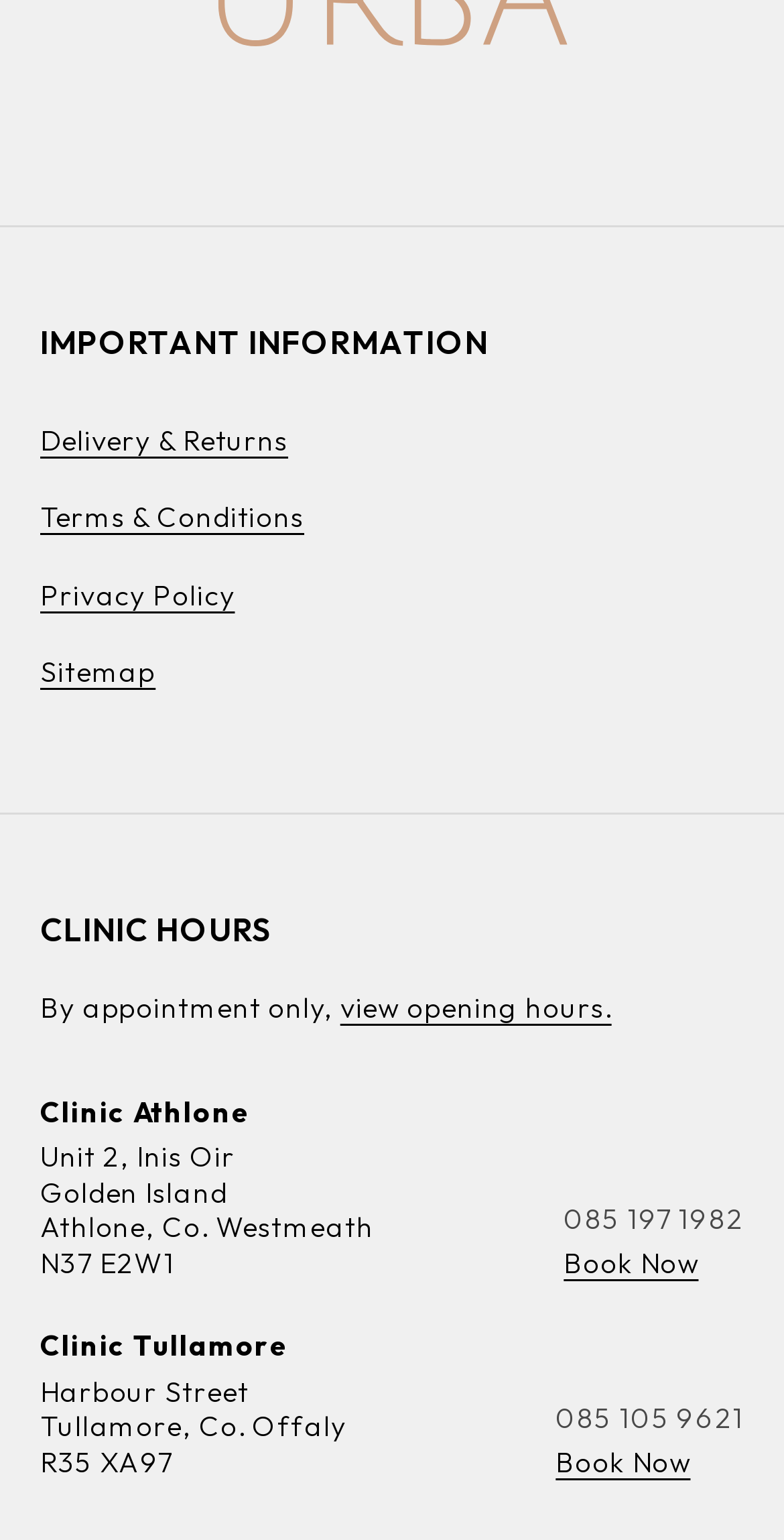Determine the bounding box coordinates of the clickable element necessary to fulfill the instruction: "Book an appointment at Clinic Athlone". Provide the coordinates as four float numbers within the 0 to 1 range, i.e., [left, top, right, bottom].

[0.719, 0.808, 0.891, 0.832]